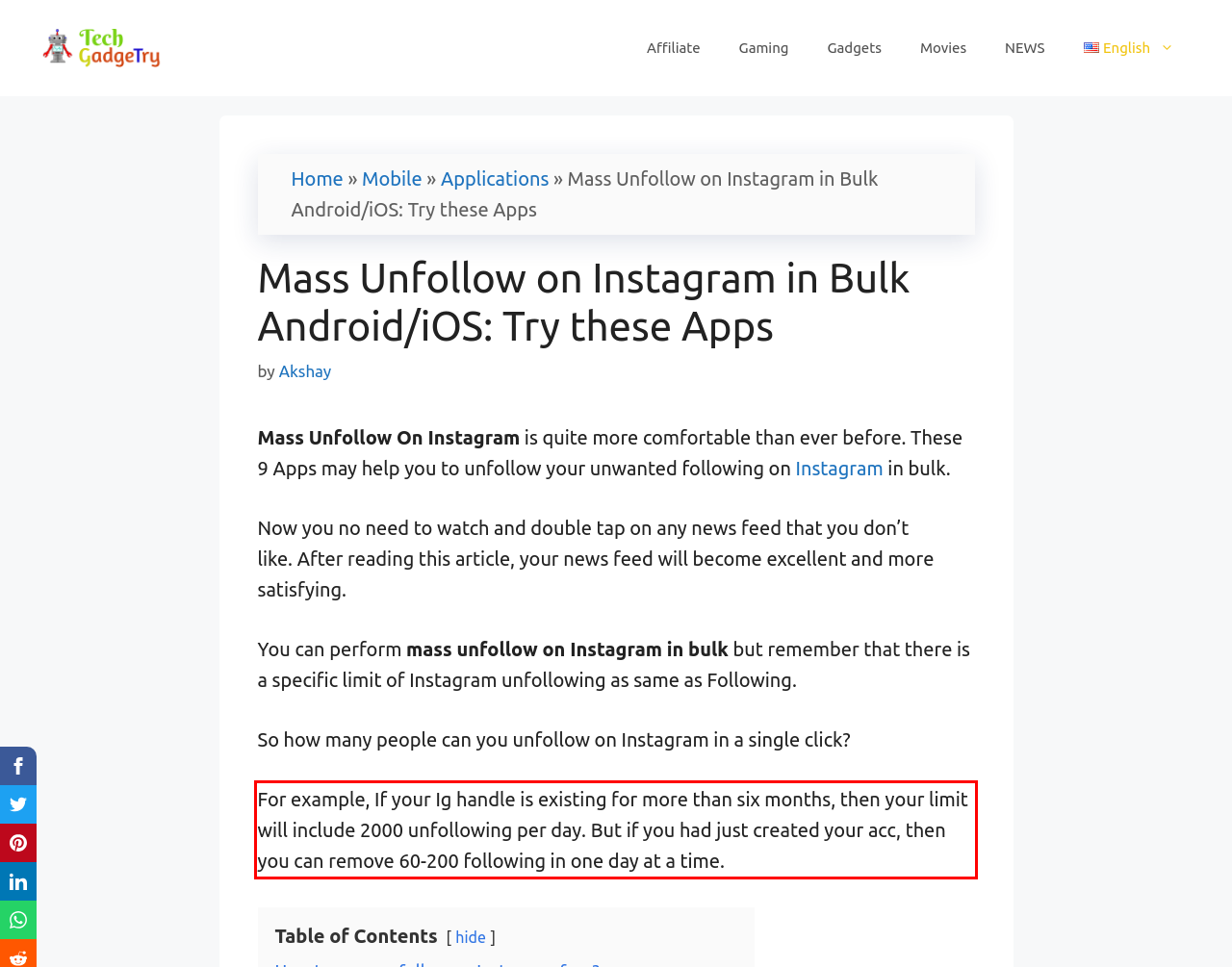You are given a screenshot with a red rectangle. Identify and extract the text within this red bounding box using OCR.

For example, If your Ig handle is existing for more than six months, then your limit will include 2000 unfollowing per day. But if you had just created your acc, then you can remove 60-200 following in one day at a time.